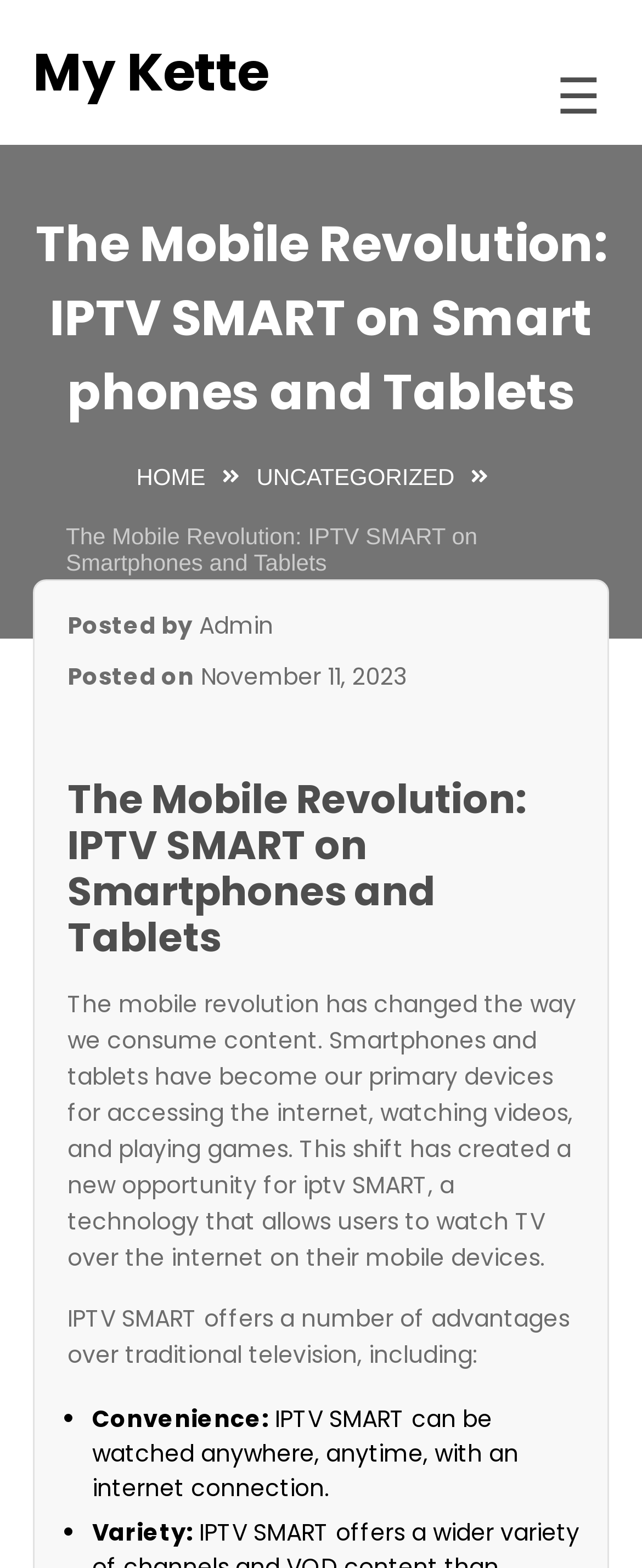What is the technology that allows users to watch TV over the internet on their mobile devices?
Based on the visual information, provide a detailed and comprehensive answer.

I found this information by reading the article, which explains that IPTV SMART is a technology that allows users to watch TV over the internet on their mobile devices.